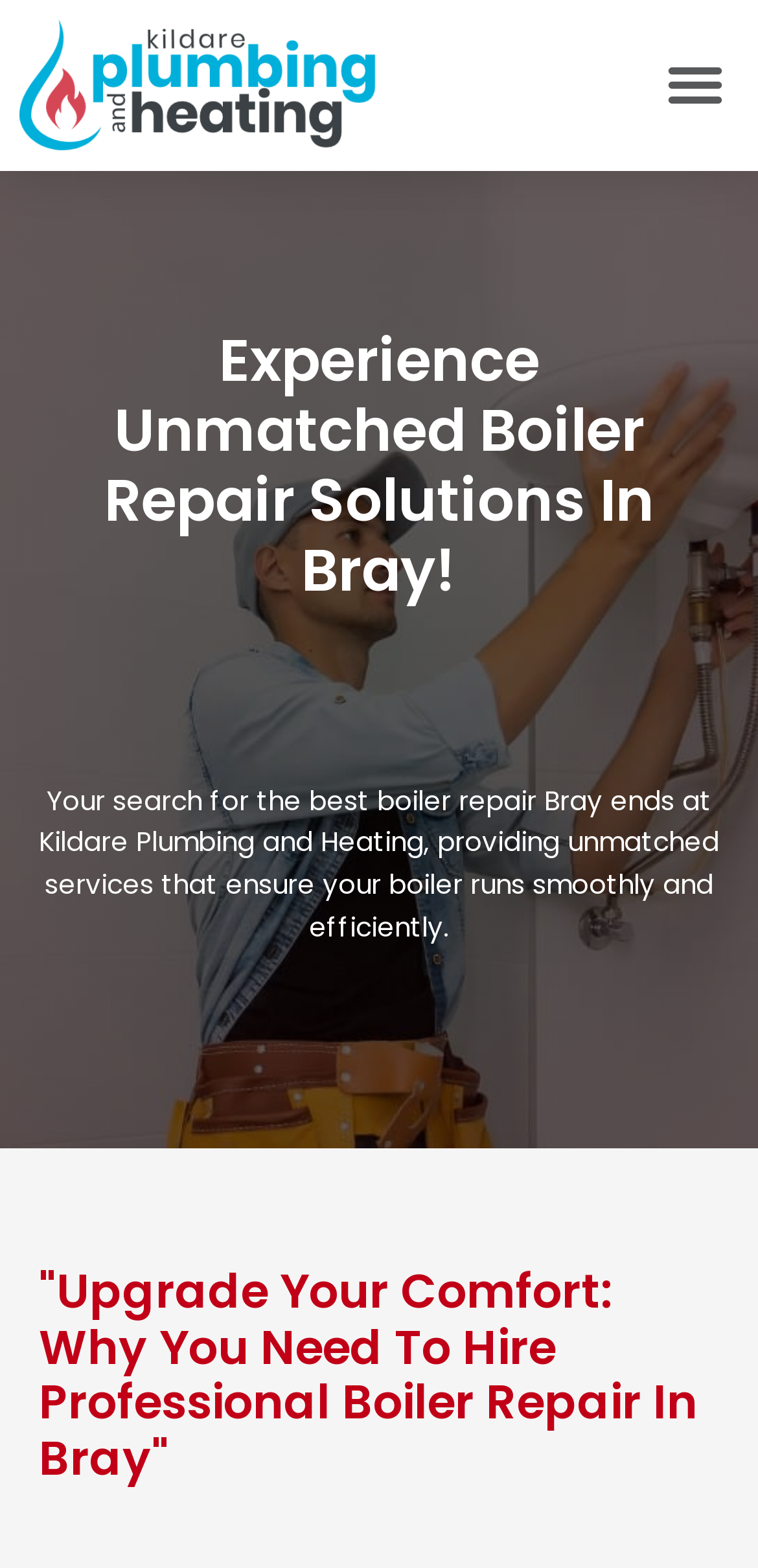Determine the bounding box coordinates in the format (top-left x, top-left y, bottom-right x, bottom-right y). Ensure all values are floating point numbers between 0 and 1. Identify the bounding box of the UI element described by: alt="bathrooms experts"

[0.026, 0.012, 0.5, 0.096]